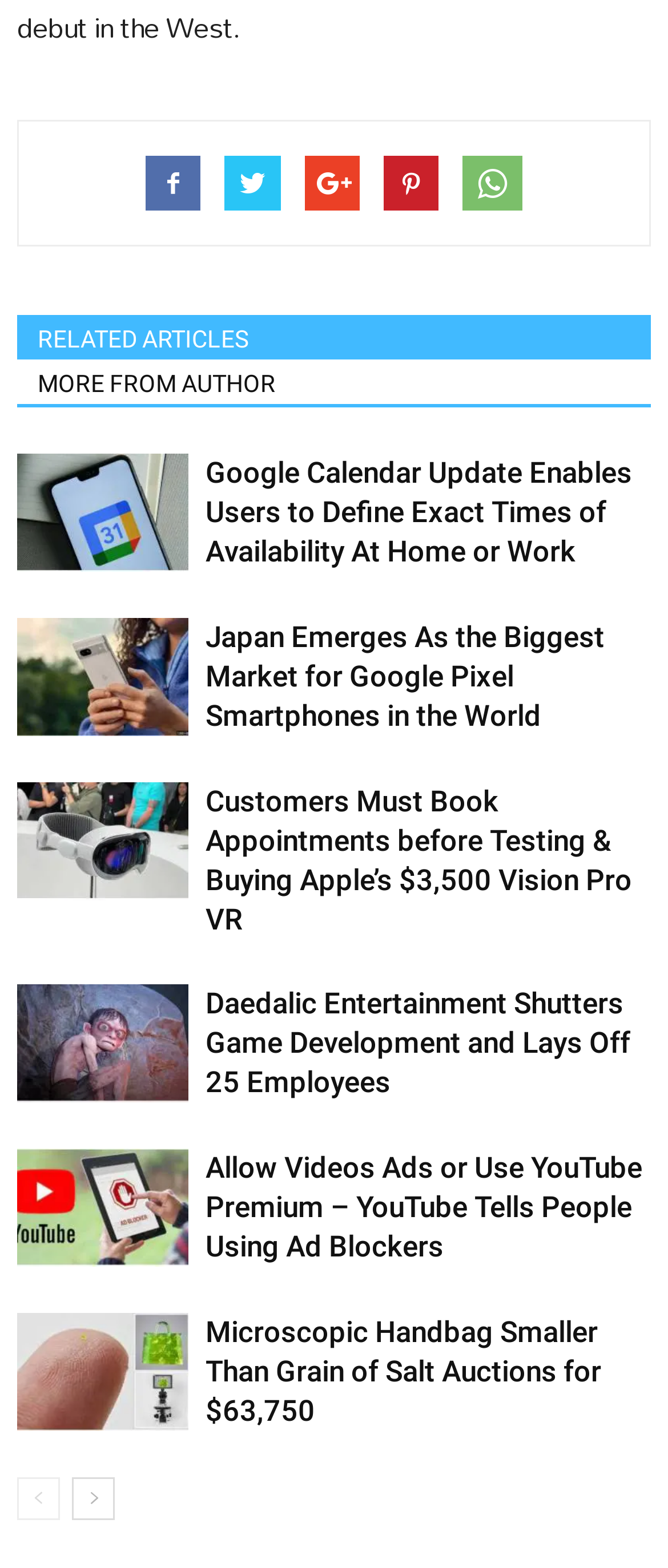What is the topic of the first article?
Analyze the image and provide a thorough answer to the question.

The first article on the webpage has a heading 'Google Calendar Update Enables Users to Define Exact Times of Availability At Home or Work', so the topic of the first article is about a Google Calendar update.